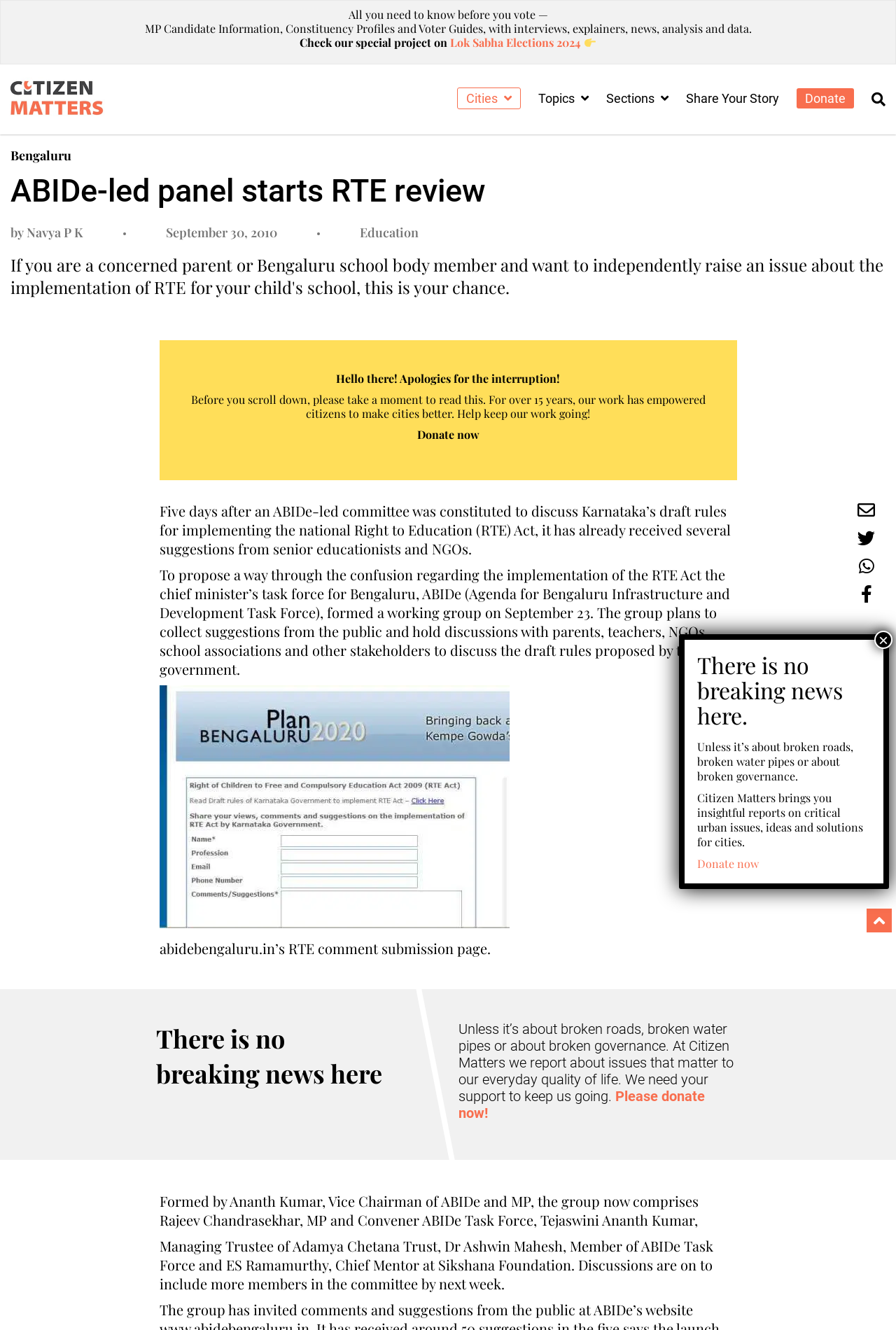Locate the bounding box coordinates of the element to click to perform the following action: 'Click the 'Donate' button'. The coordinates should be given as four float values between 0 and 1, in the form of [left, top, right, bottom].

[0.889, 0.066, 0.953, 0.082]